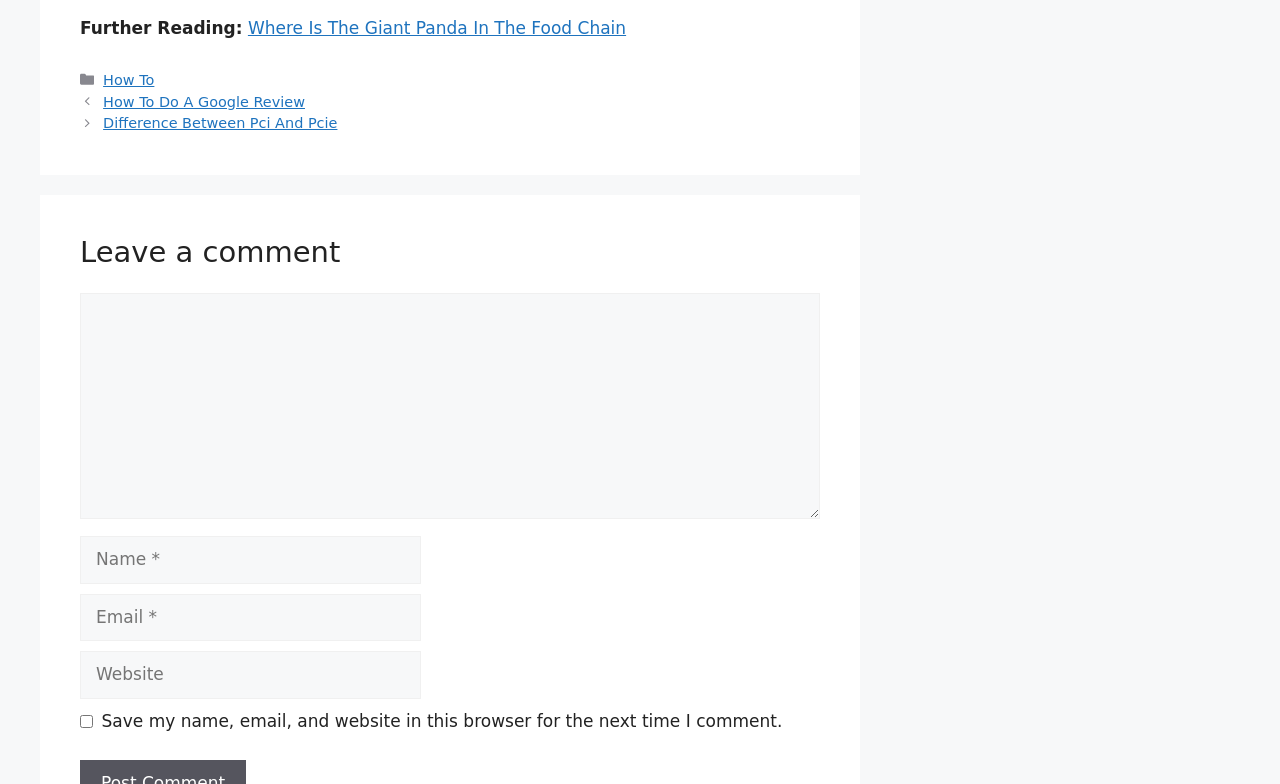What is the category of the post 'How To Do A Google Review'?
Please provide a single word or phrase in response based on the screenshot.

How To